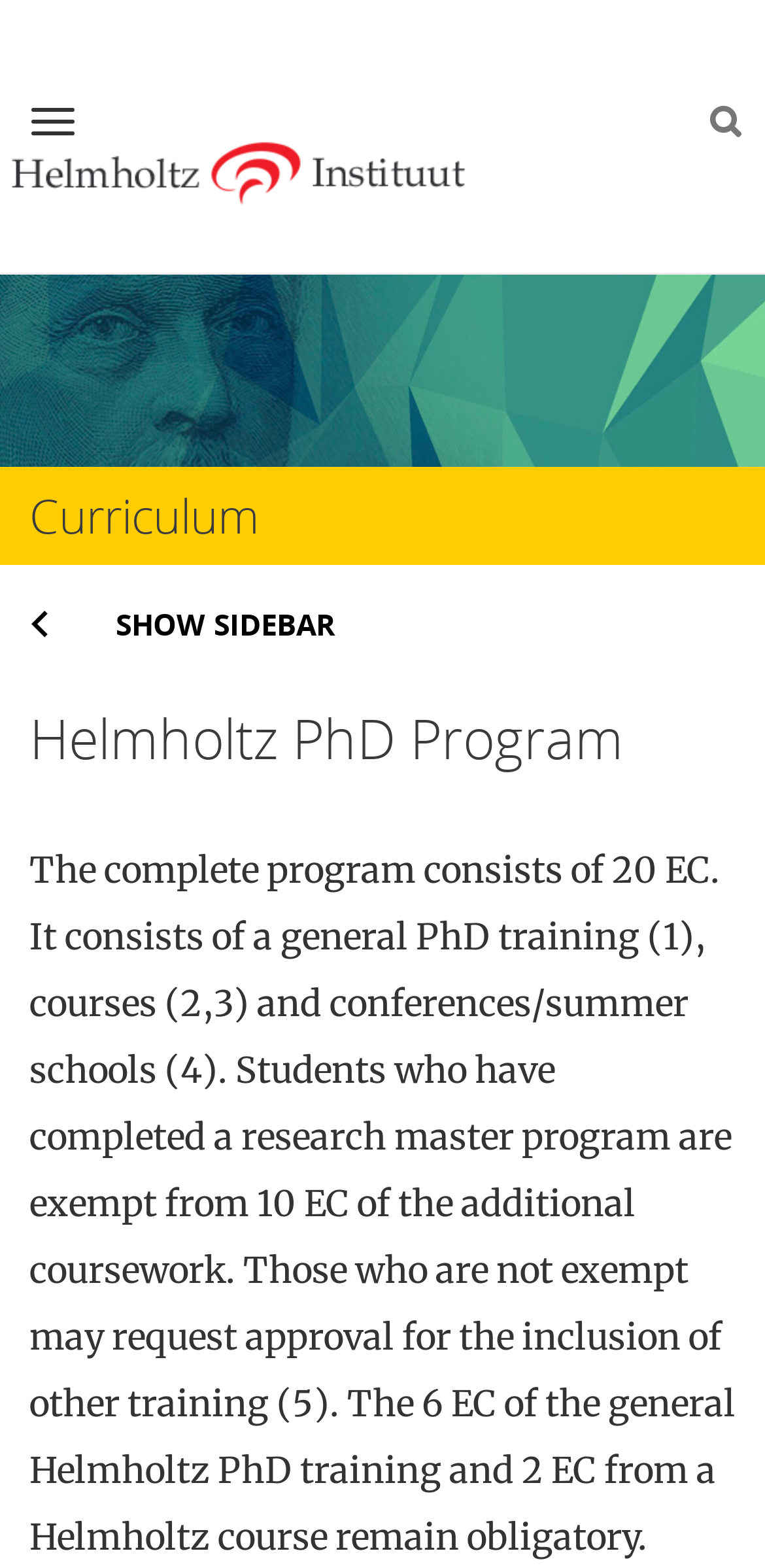What is the purpose of the button with the text 'SHOW SIDEBAR'?
Examine the image and provide an in-depth answer to the question.

I inferred the purpose of the button by reading its text 'SHOW SIDEBAR', which suggests that clicking it will display a sidebar.